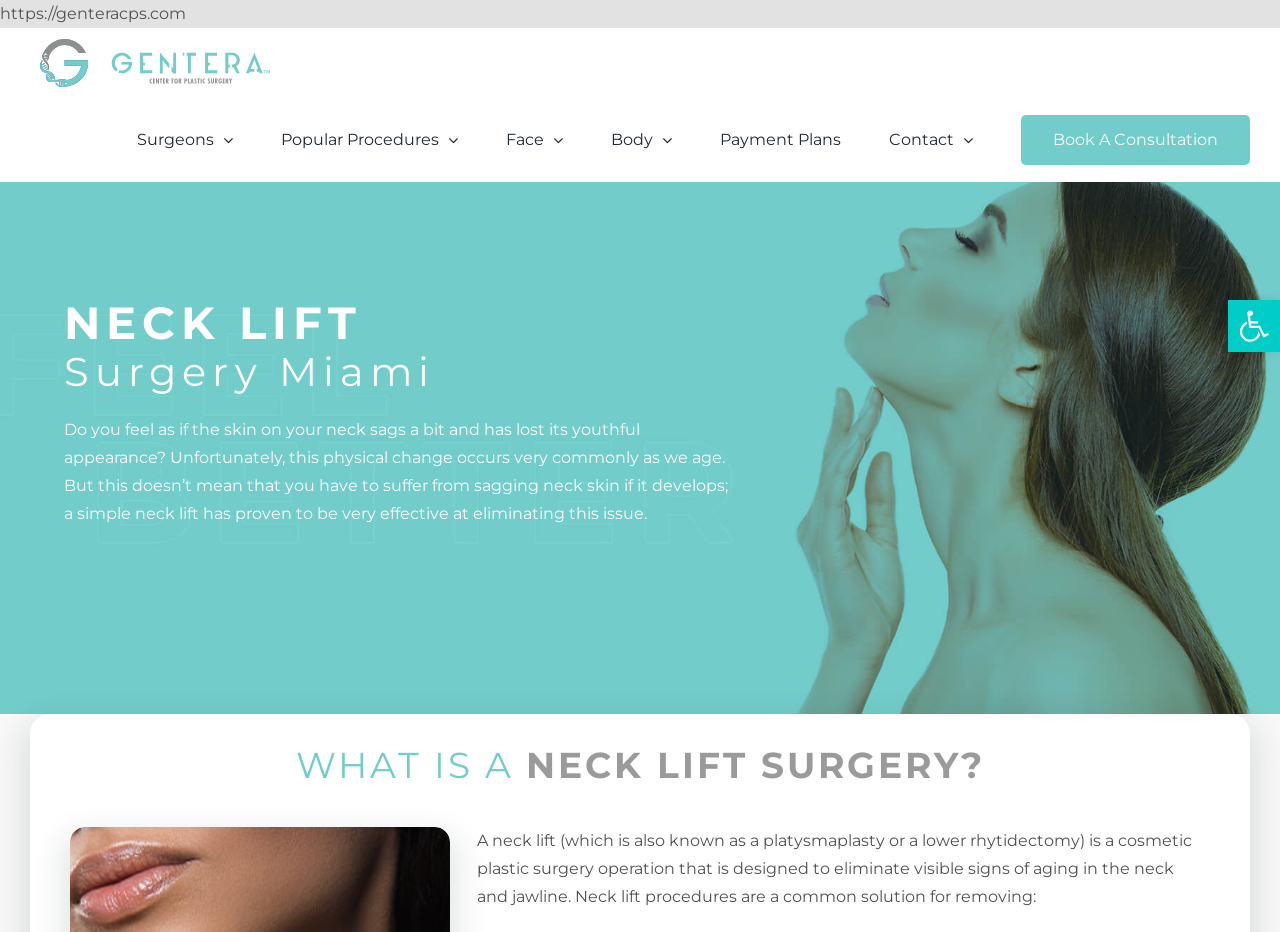Determine the bounding box coordinates of the UI element described by: "Open toolbar Accessibility Tools".

[0.959, 0.322, 1.0, 0.378]